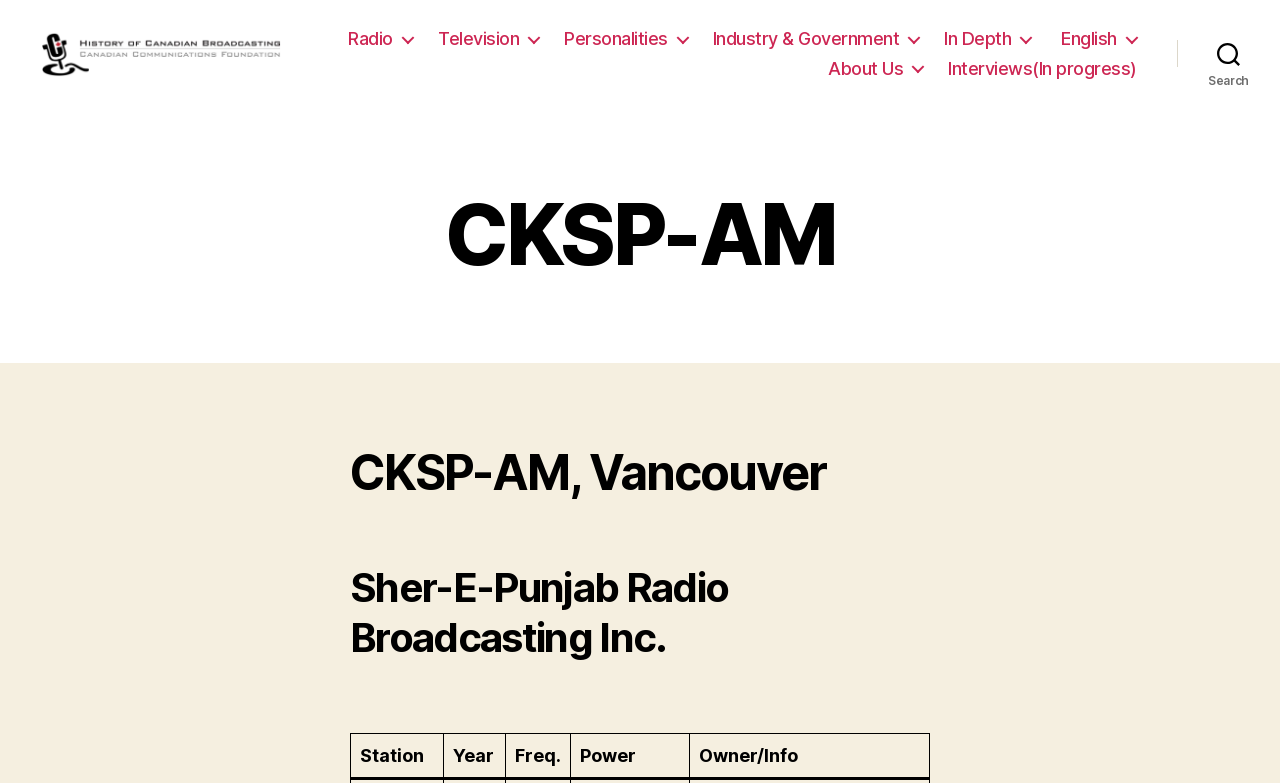What is the text of the image at the top of the webpage?
Kindly answer the question with as much detail as you can.

I found the image element at the top of the webpage and examined its OCR text, which is 'The History of Canadian Broadcasting'.